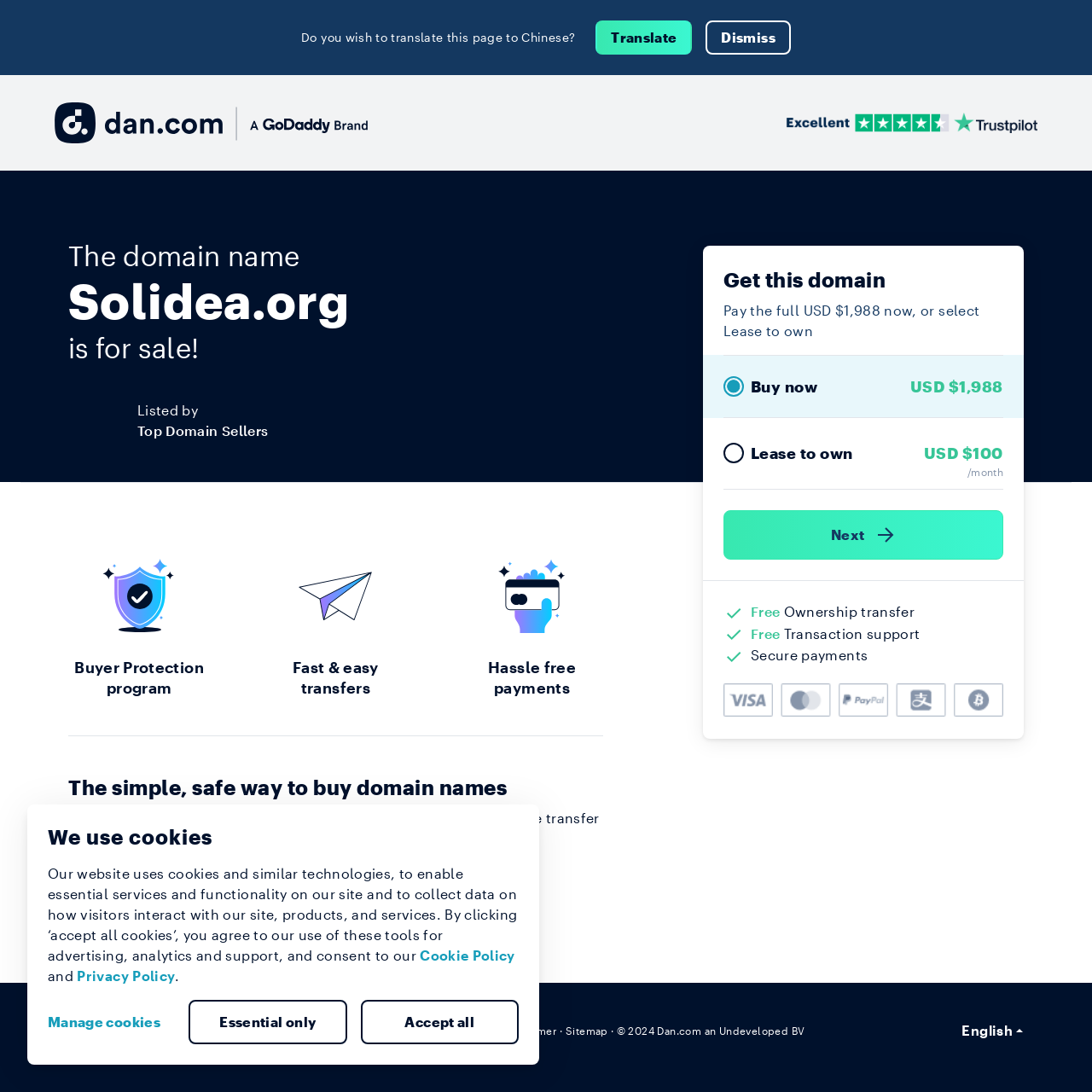How much does it cost to buy the domain now?
Refer to the image and answer the question using a single word or phrase.

USD $1,988